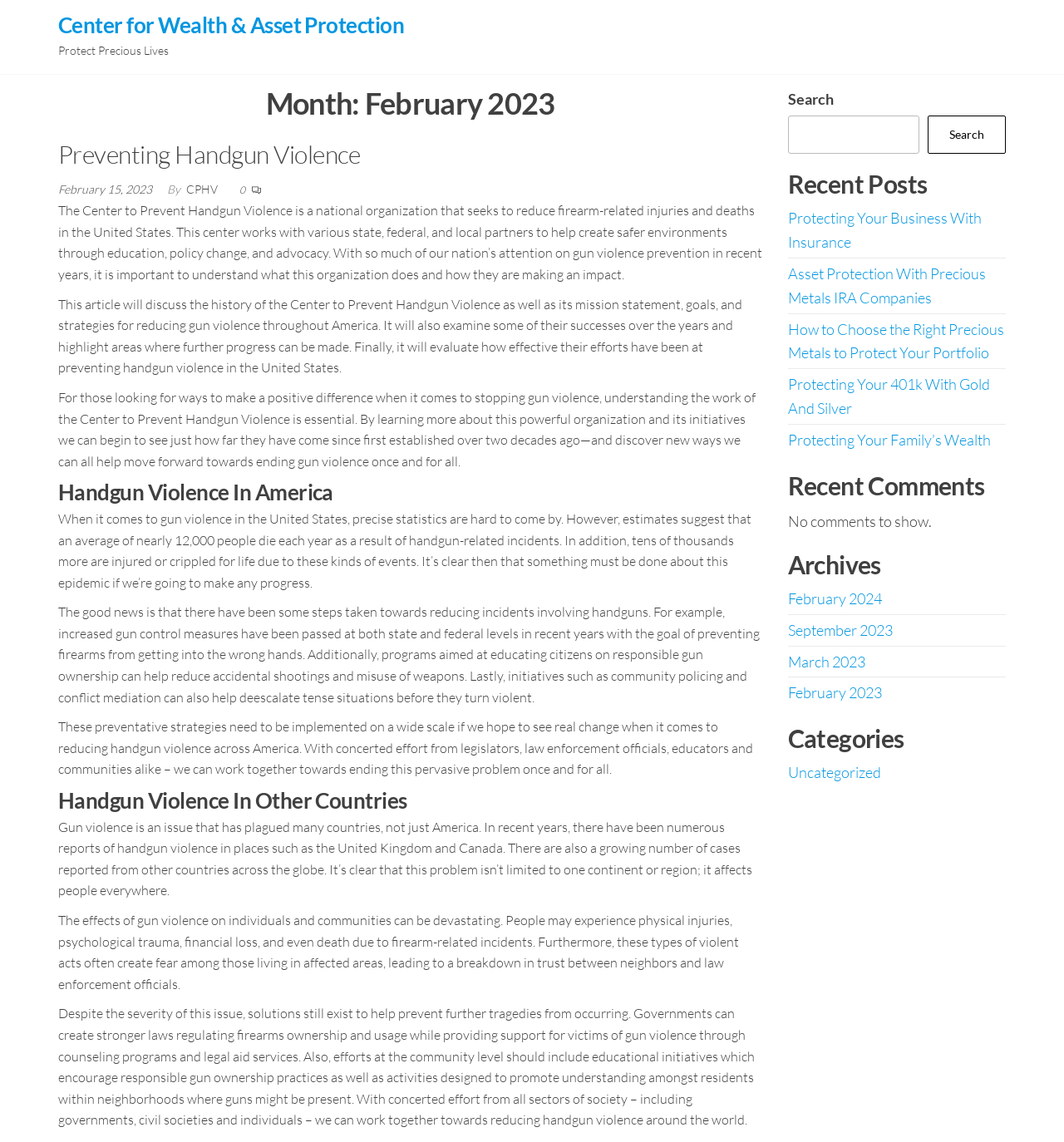Find the bounding box coordinates for the area that should be clicked to accomplish the instruction: "Explore archives for February 2023".

[0.74, 0.599, 0.829, 0.615]